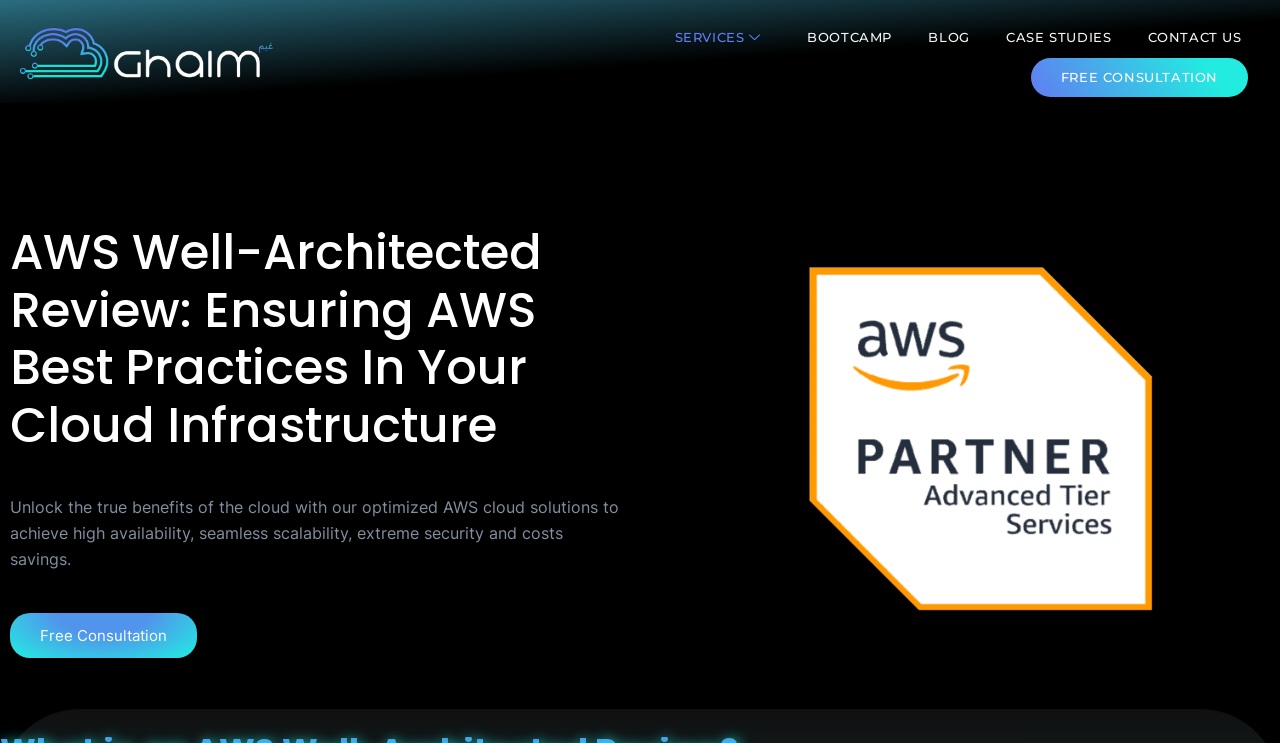Offer a detailed account of what is visible on the webpage.

The webpage is about AWS Well-Architected Reviews, a service that examines cloud infrastructure to ensure best practices. At the top, there are six links in a row, including "SERVICES", "BOOTCAMP", "BLOG", "CASE STUDIES", "CONTACT US", and "FREE CONSULTATION". 

Below these links, there is a title "AWS Well-Architected Review: Ensuring AWS Best Practices In Your Cloud Infrastructure". 

Under the title, there is a paragraph of text that explains the benefits of the service, including high availability, seamless scalability, extreme security, and cost savings. 

To the right of this paragraph, there is a link to "Free Consultation". 

At the bottom of the page, there is a badge indicating that the company is an "Advanced AWS Partner", accompanied by an image of the badge.